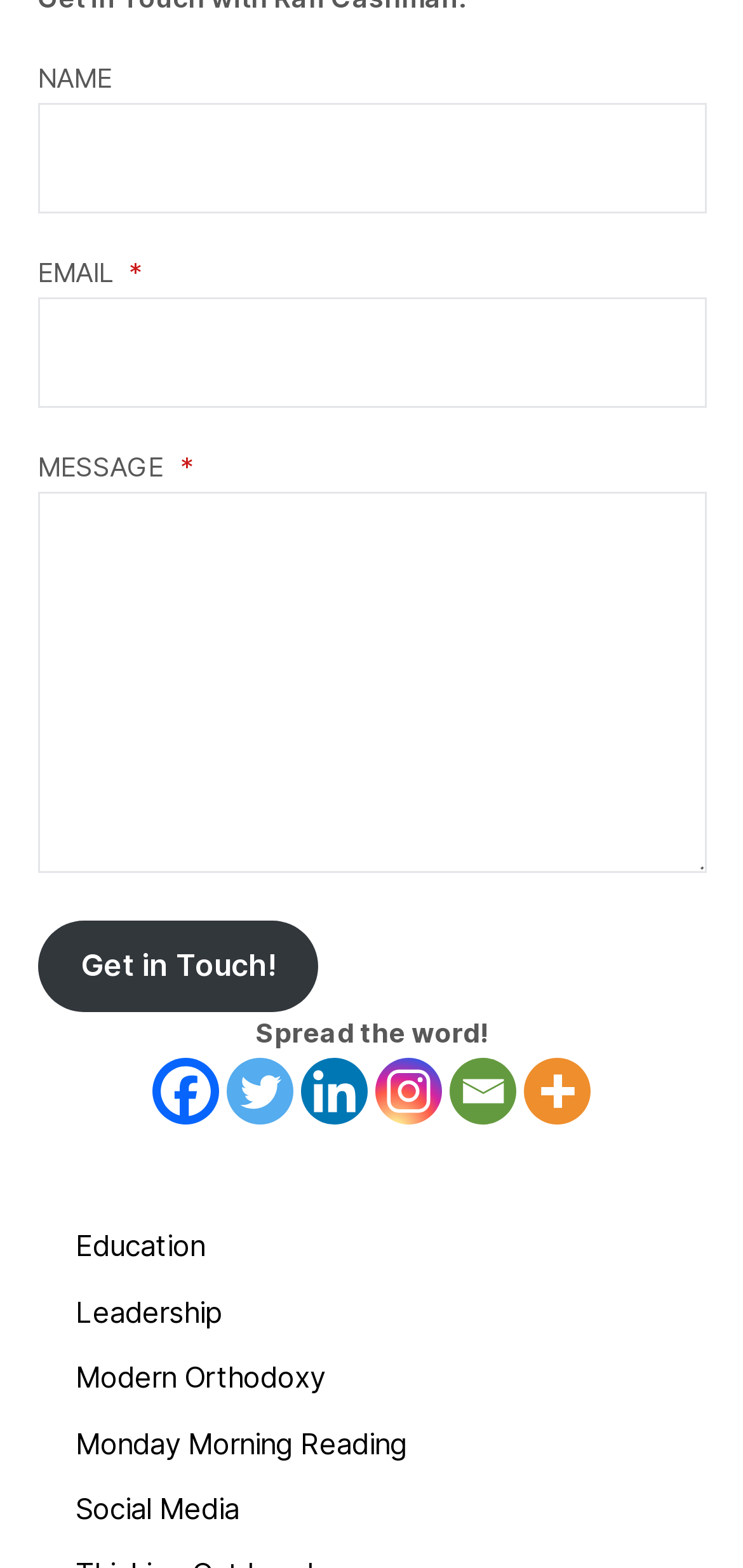What topics are covered in the links section?
Look at the image and provide a short answer using one word or a phrase.

Education, Leadership, Modern Orthodoxy, etc.